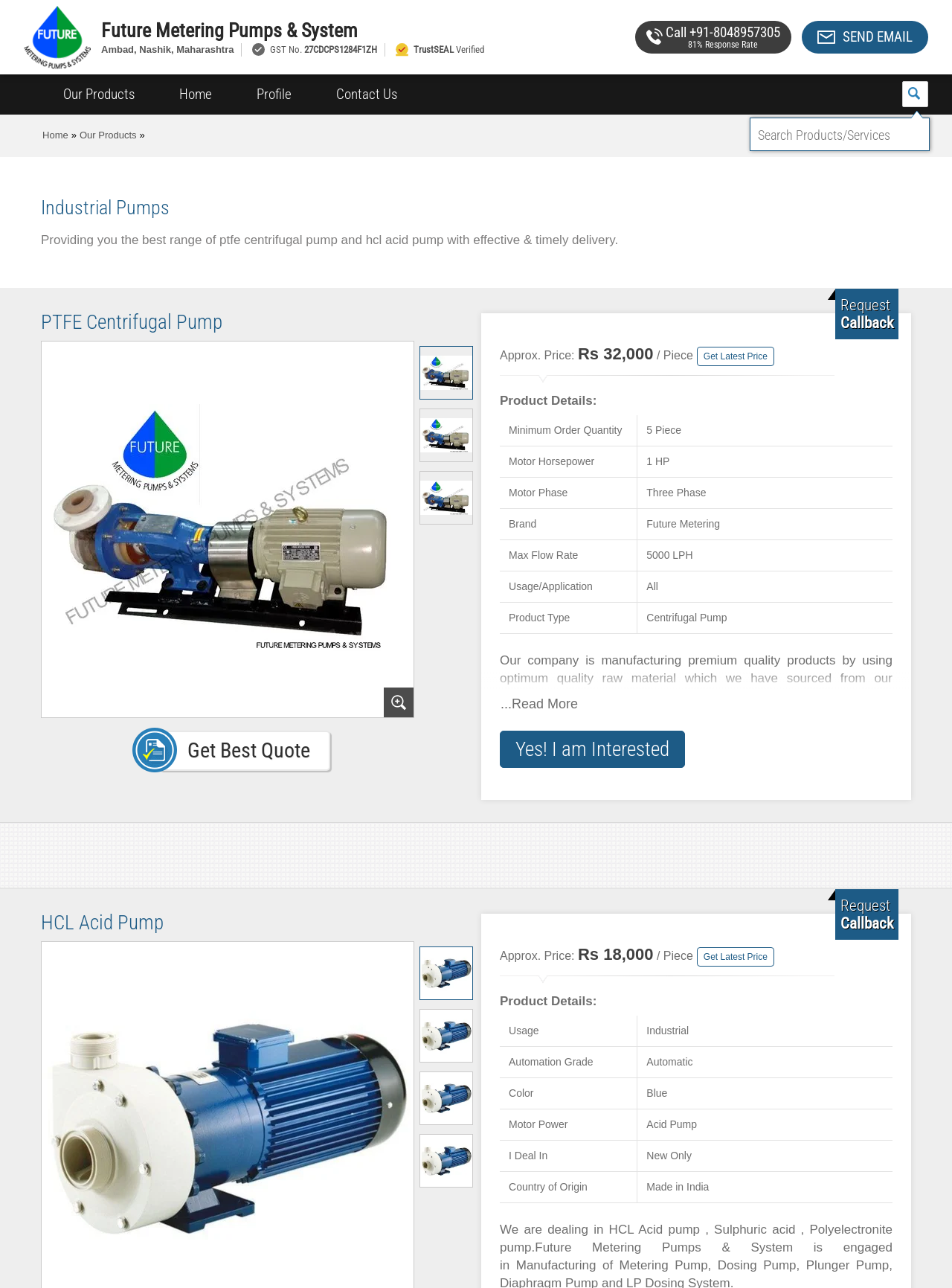Write an extensive caption that covers every aspect of the webpage.

The webpage is about Future Metering Pumps & System, a manufacturer of industrial pumps, specifically PTFE centrifugal pumps and HCL acid pumps. At the top, there is a logo and a link to the company's name, along with an image and some contact information, including an address, GST number, and a TrustSEAL verification. 

Below this section, there are four links to different parts of the website: "Our Products", "Home", "Profile", and "Contact Us". On the right side, there is a search bar with a placeholder text "Search Products/Services". 

The main content of the webpage is divided into two sections, one for PTFE centrifugal pumps and the other for HCL acid pumps. Each section has a heading, a brief description, and some product details, including images, approximate prices, and specifications. The product details are presented in a table format, with columns for different attributes such as minimum order quantity, motor horsepower, and brand. 

There are also some calls-to-action, such as "Get Best Quote", "Get Latest Price", and "Yes! I am Interested", which suggest that the website allows customers to inquire about or purchase the products. Additionally, there is a section that describes the company's manufacturing process and quality control.